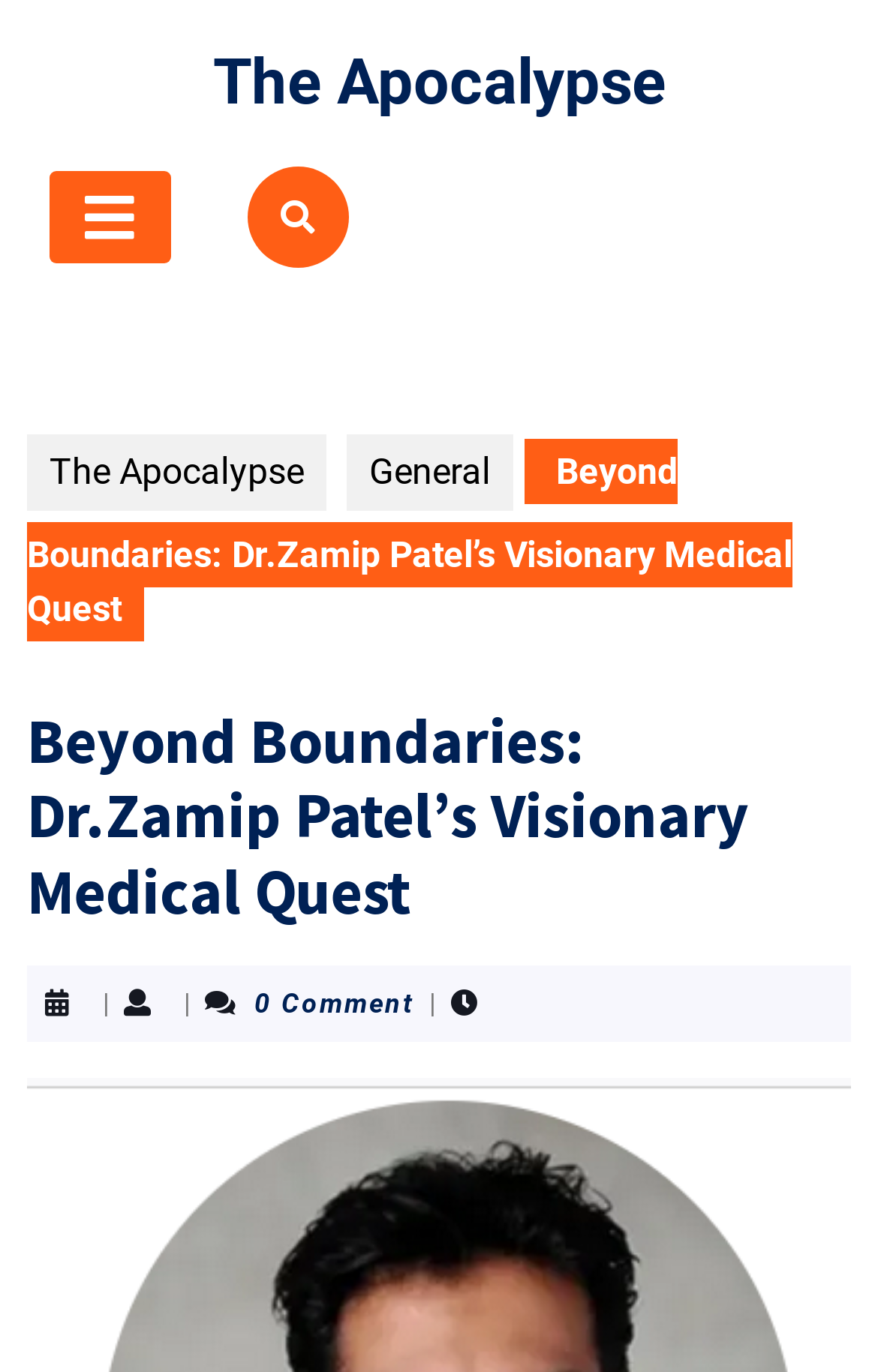Answer briefly with one word or phrase:
What is the category of the article or section?

General